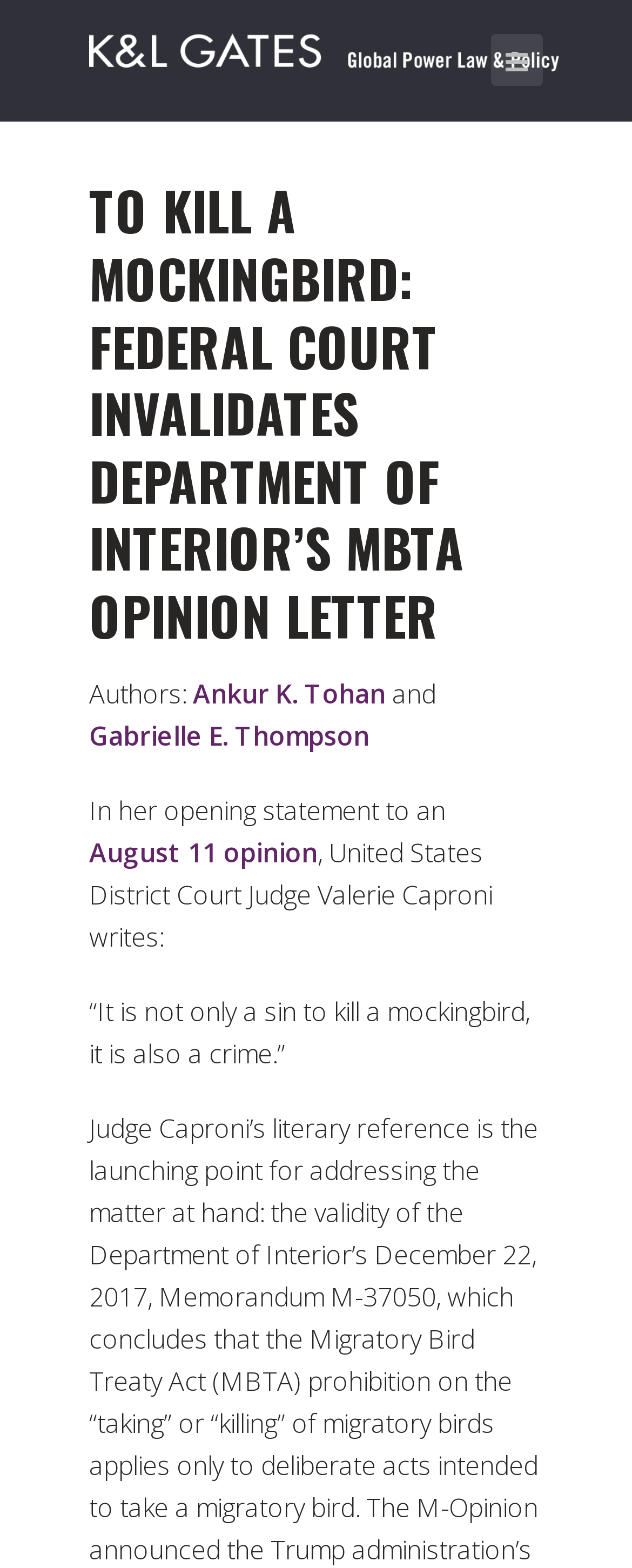Refer to the image and offer a detailed explanation in response to the question: Who wrote the article?

The authors of the article are mentioned in the section below the main heading, where it says 'Authors:' followed by the names 'Ankur K. Tohan' and 'Gabrielle E. Thompson' as links.